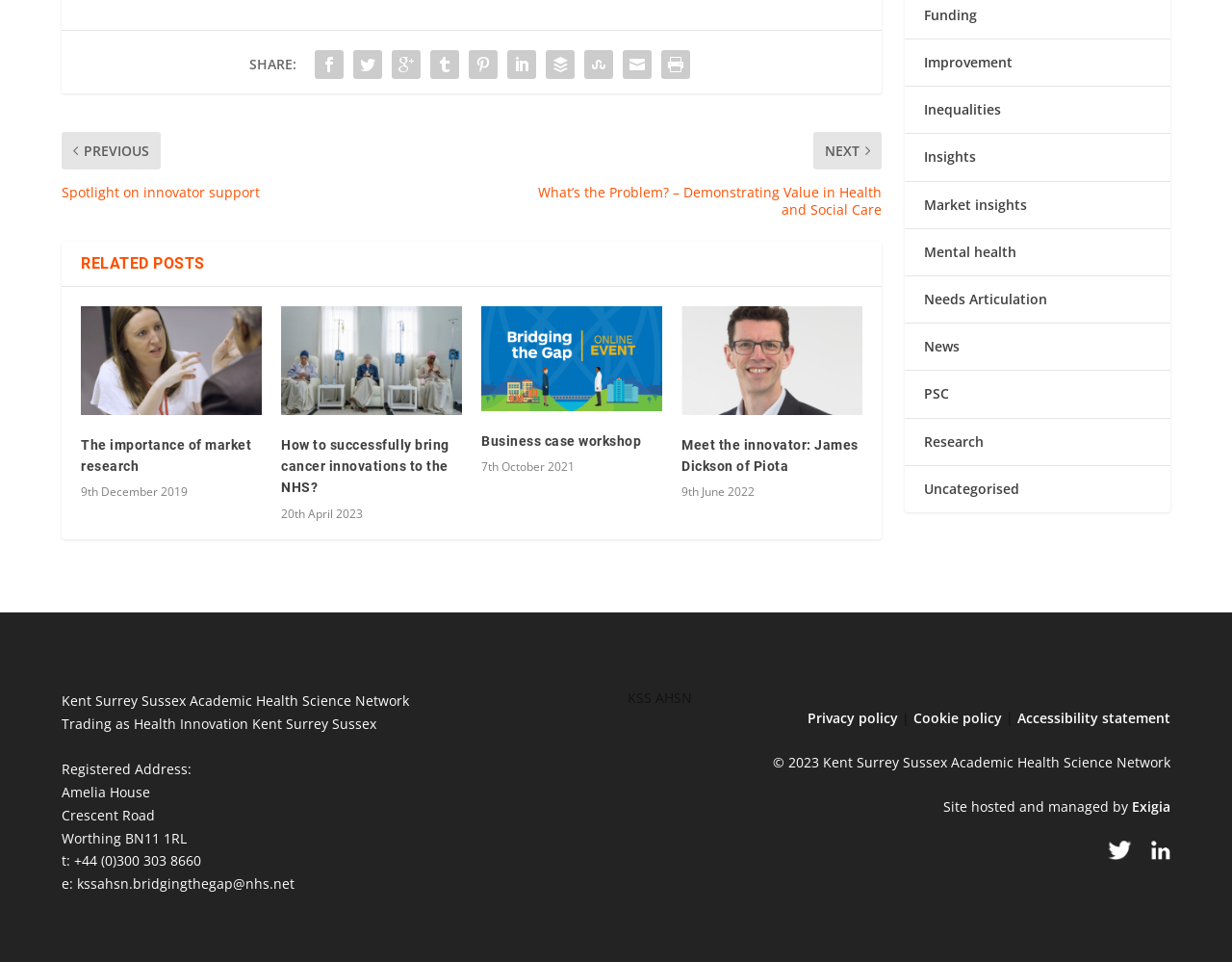Please give a succinct answer using a single word or phrase:
What is the name of the organization?

Kent Surrey Sussex Academic Health Science Network